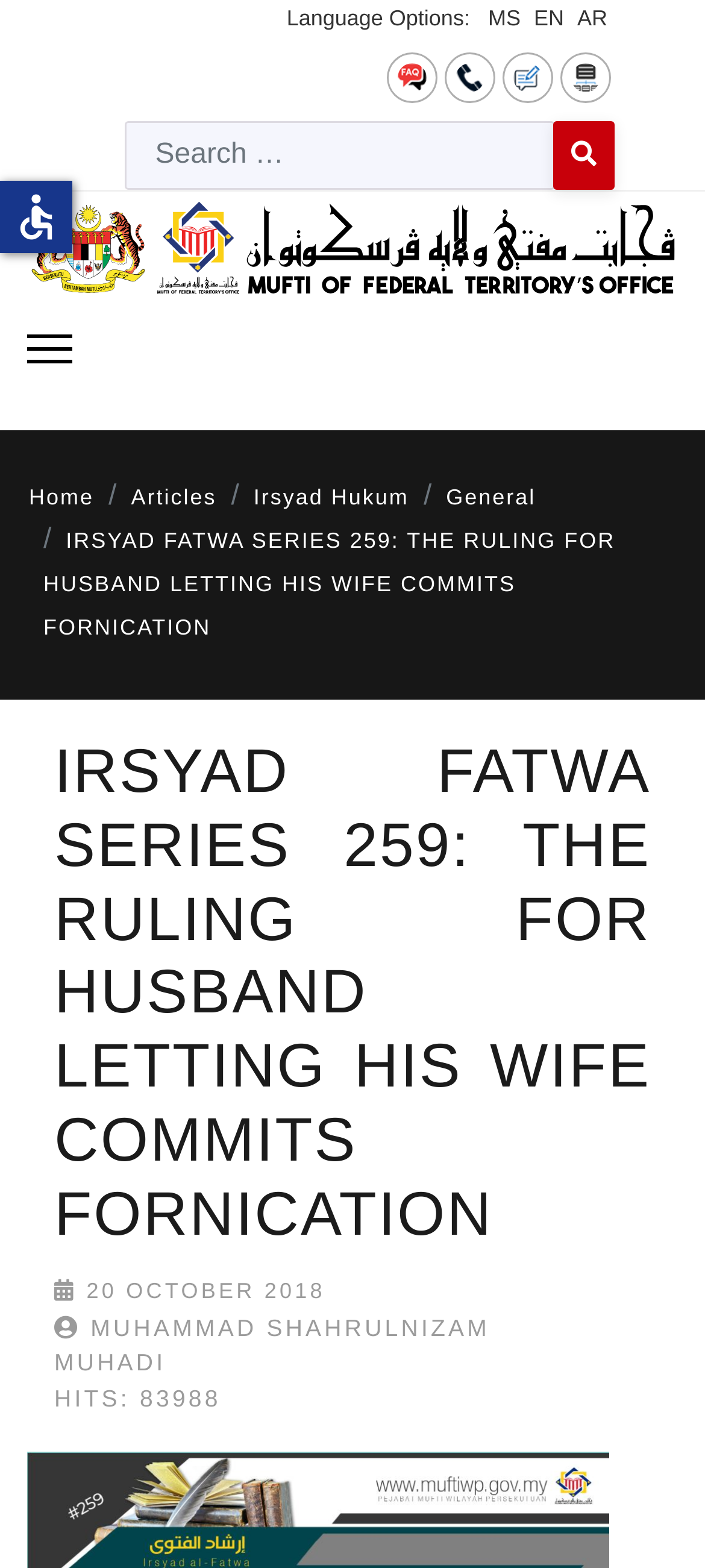Find and extract the text of the primary heading on the webpage.

IRSYAD FATWA SERIES 259: THE RULING FOR HUSBAND LETTING HIS WIFE COMMITS FORNICATION